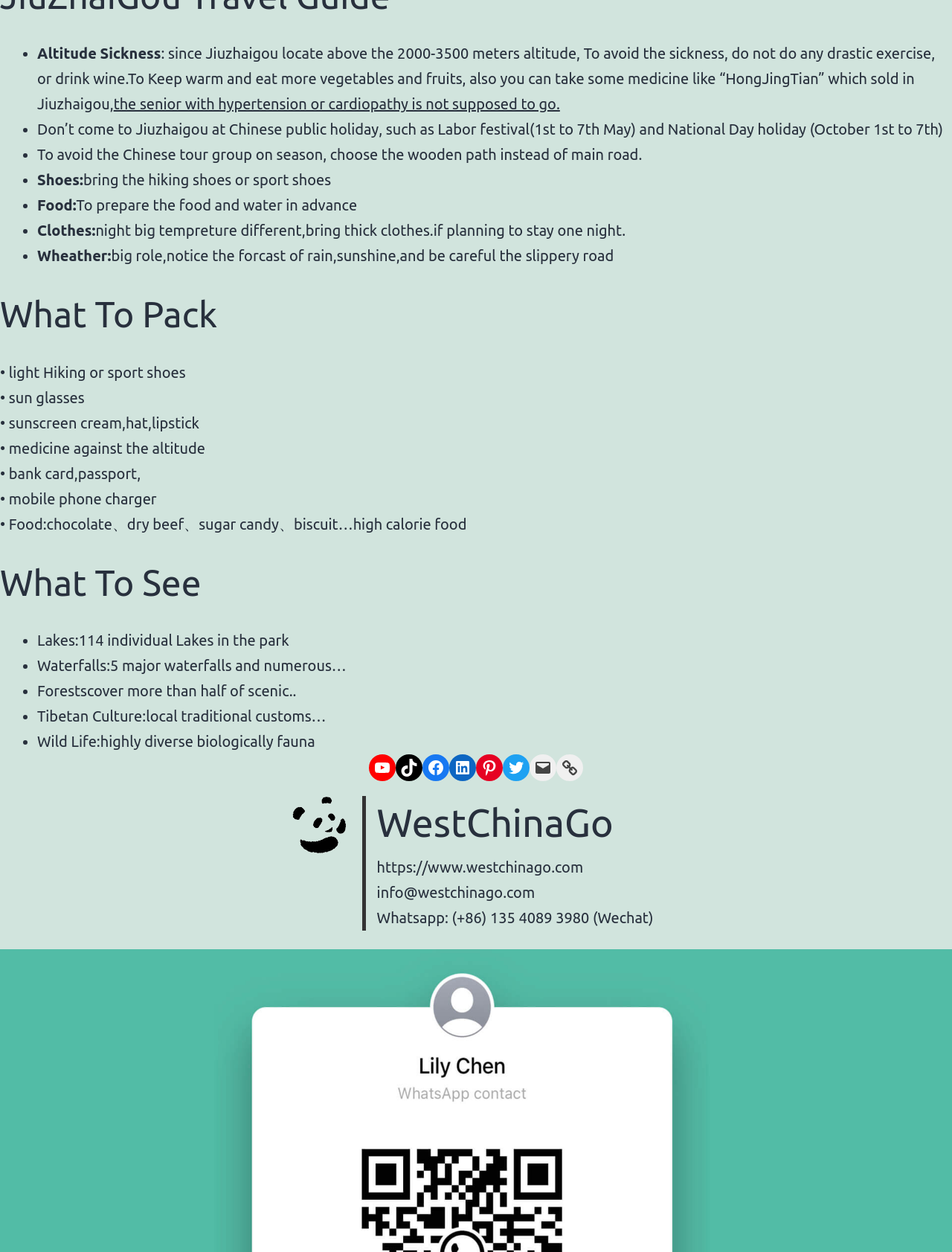Kindly provide the bounding box coordinates of the section you need to click on to fulfill the given instruction: "Contact via Whatsapp".

[0.396, 0.726, 0.686, 0.74]